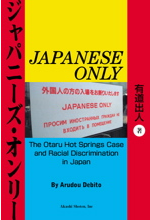What is the subtitle of the book?
Please provide a single word or phrase as your answer based on the screenshot.

The Otaru Hot Springs Case and Racial Discrimination in Japan